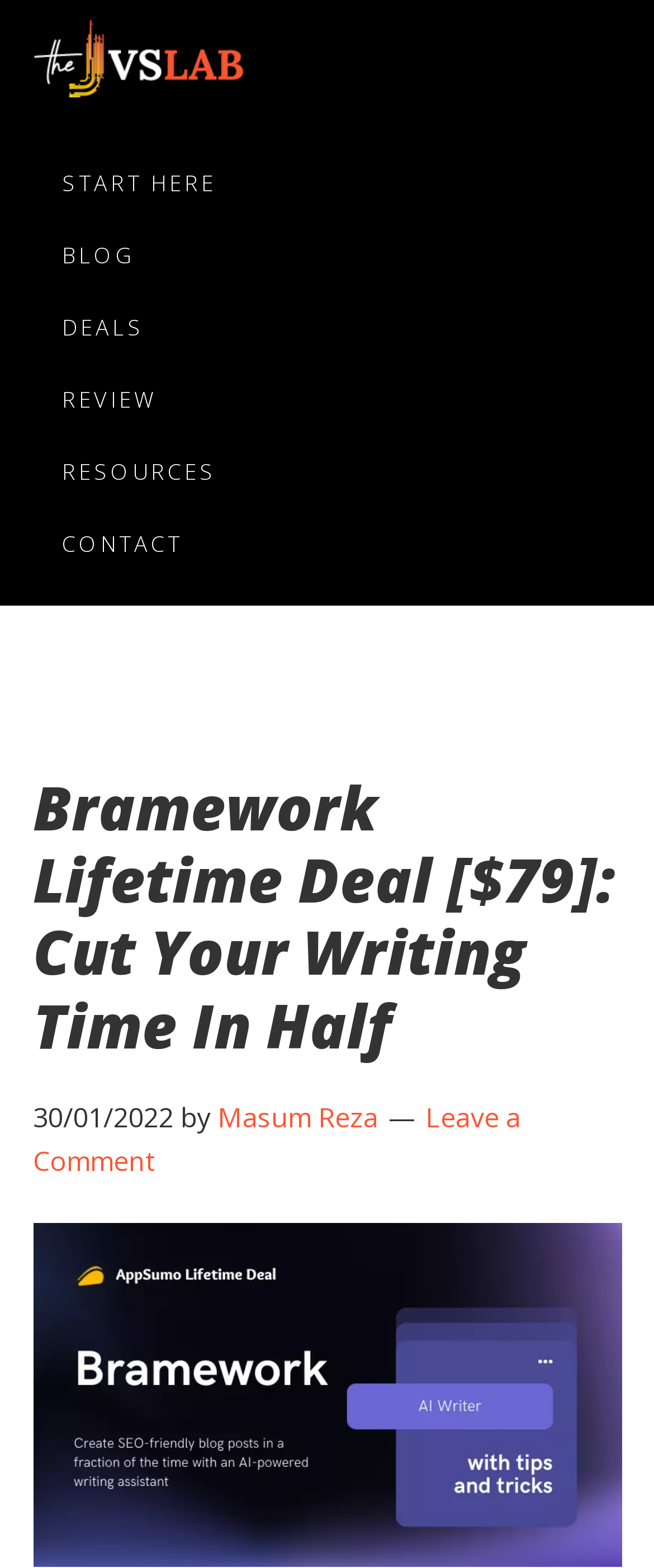Can you find the bounding box coordinates for the UI element given this description: "TheJvsLab"? Provide the coordinates as four float numbers between 0 and 1: [left, top, right, bottom].

[0.05, 0.067, 0.335, 0.102]